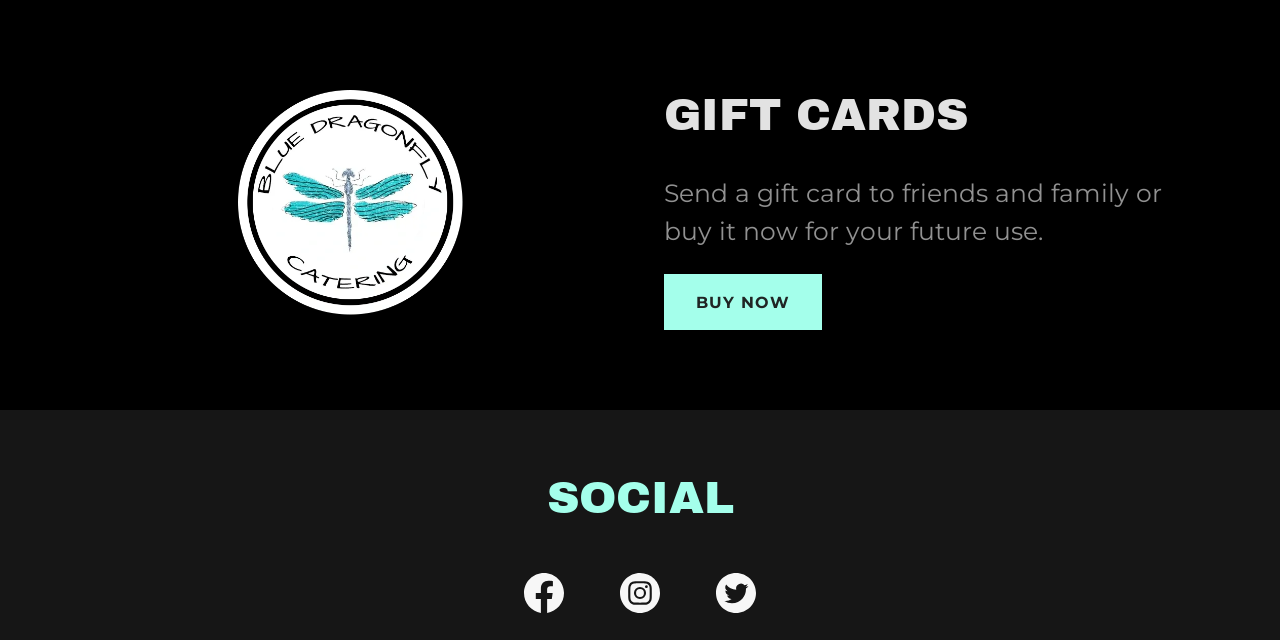What is the action that can be performed on the gift cards?
Using the information from the image, provide a comprehensive answer to the question.

Based on the link text 'BUY NOW' under the 'GIFT CARDS' heading, it can be inferred that the action that can be performed on the gift cards is to buy them now.